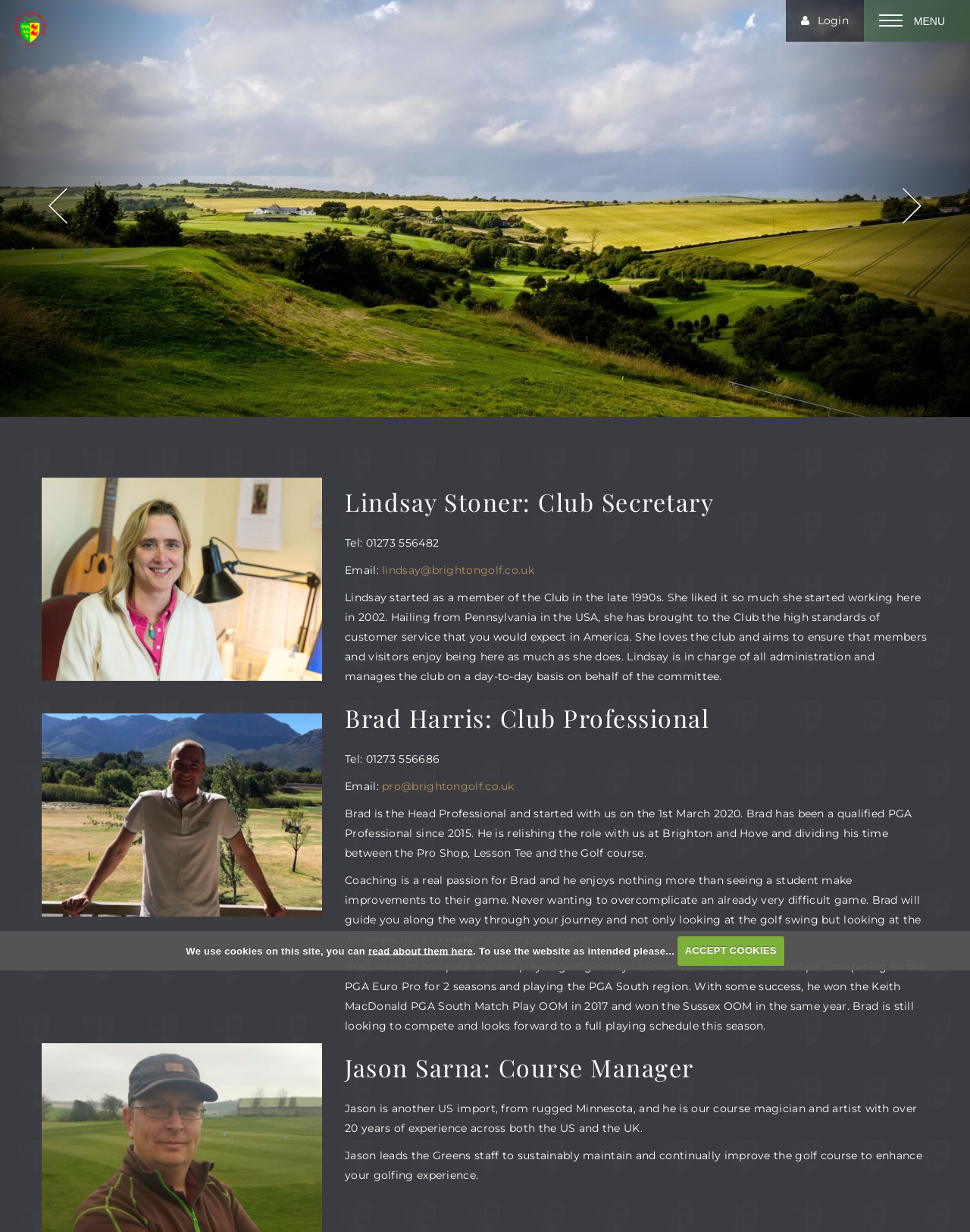Present a detailed account of what is displayed on the webpage.

The webpage is about Brighton and Hove Golf Club, showcasing its team members. At the top left corner, there is a small image and a link. On the top right corner, there are three elements: a login link, a "MENU" button, and a close button. Below these elements, there is a large banner image that spans the entire width of the page.

The main content of the page is divided into three sections, each featuring a team member. The first section is about Lindsay Stoner, the Club Secretary. It includes her name in a heading, followed by her contact information, including phone number and email address. Below this, there is a paragraph describing her background and role at the club.

The second section is about Brad Harris, the Club Professional. It also includes his name in a heading, followed by his contact information, including phone number and email address. There are three paragraphs describing his background, role, and coaching philosophy.

The third section is about Jason Sarna, the Course Manager. It includes his name in a heading, followed by two paragraphs describing his background and role at the club.

At the bottom of the page, there is a notice about cookies, with a link to read more about them and an "ACCEPT COOKIES" button.